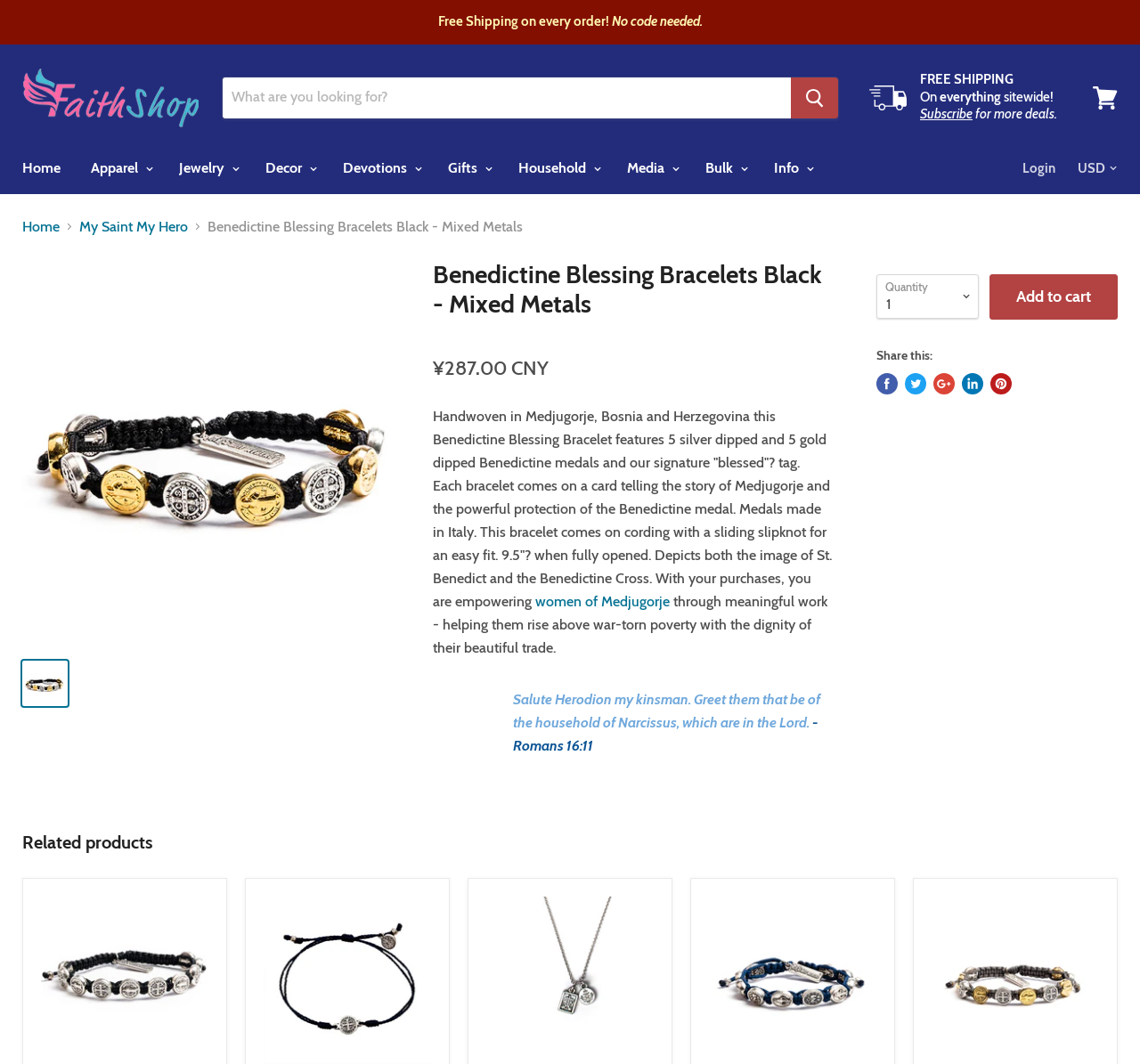Find the bounding box coordinates of the clickable area required to complete the following action: "Search for products".

[0.195, 0.072, 0.694, 0.111]